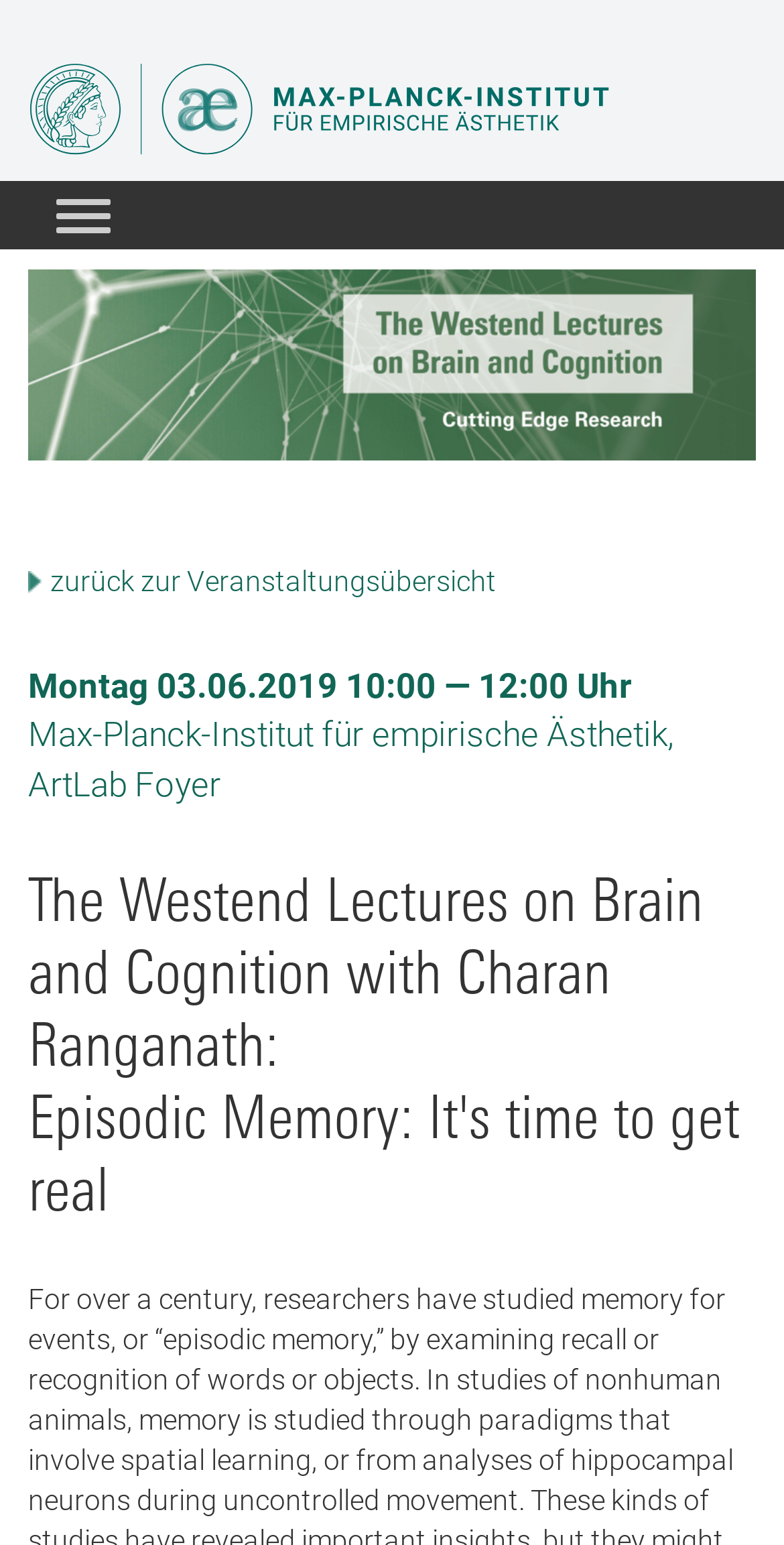Using the provided element description, identify the bounding box coordinates as (top-left x, top-left y, bottom-right x, bottom-right y). Ensure all values are between 0 and 1. Description: zurück zur Veranstaltungsübersicht

[0.036, 0.366, 0.633, 0.387]